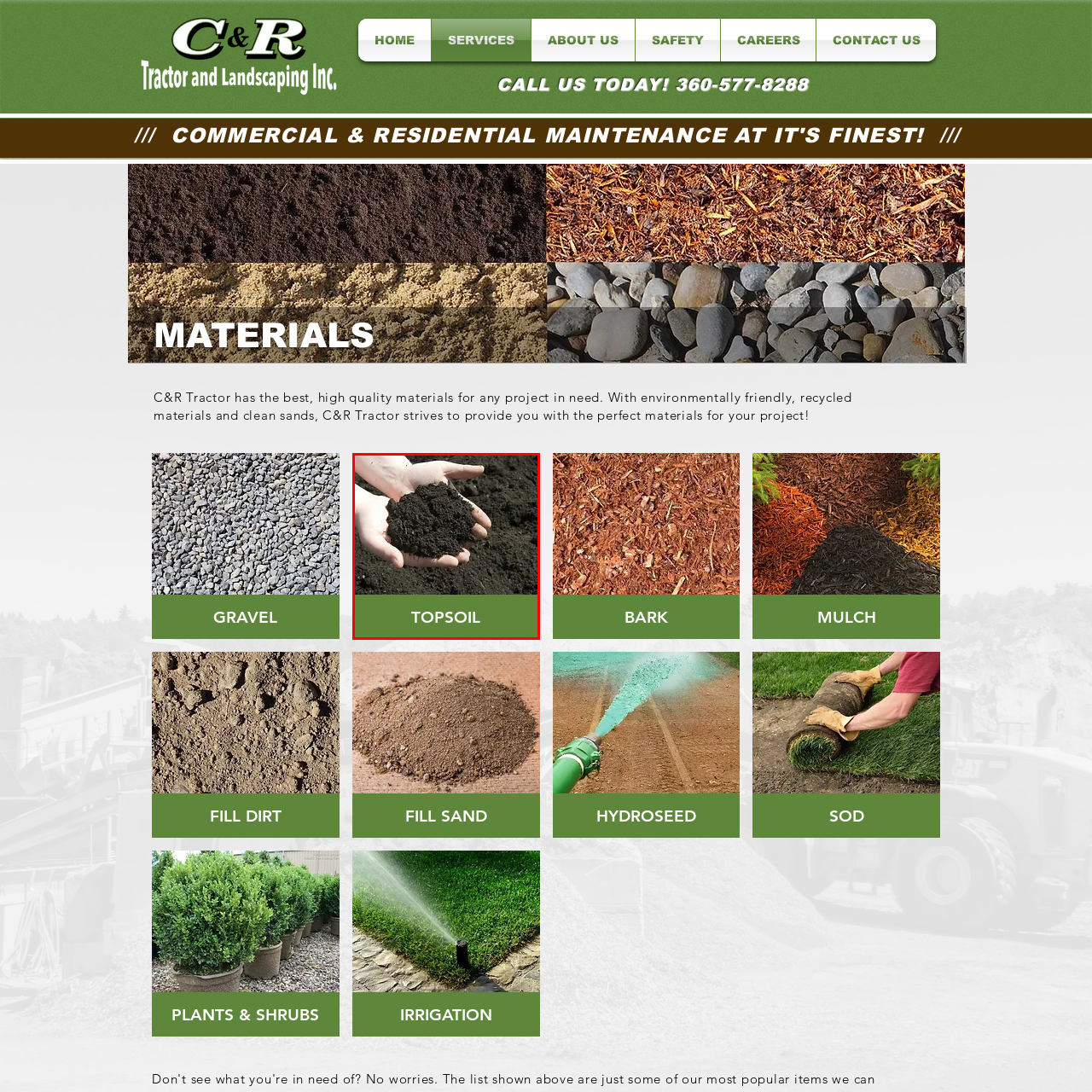What is the purpose of topsoil?
Analyze the content within the red bounding box and offer a detailed answer to the question.

According to the caption, topsoil is used to nourish plants and enhance garden beds, making it a vital resource for both amateur and professional gardeners alike.